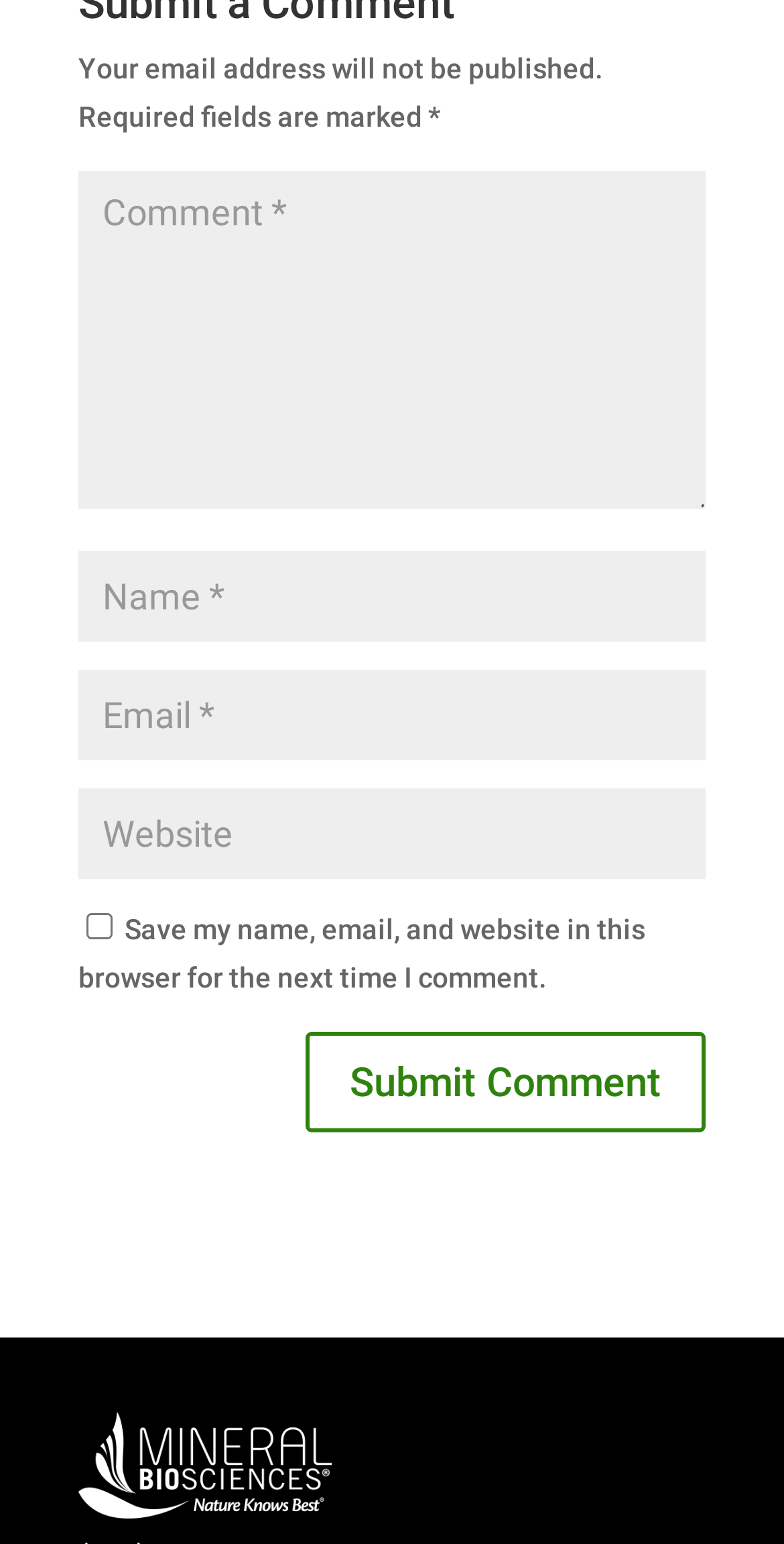Use a single word or phrase to answer the question:
What is the label of the first textbox?

Comment